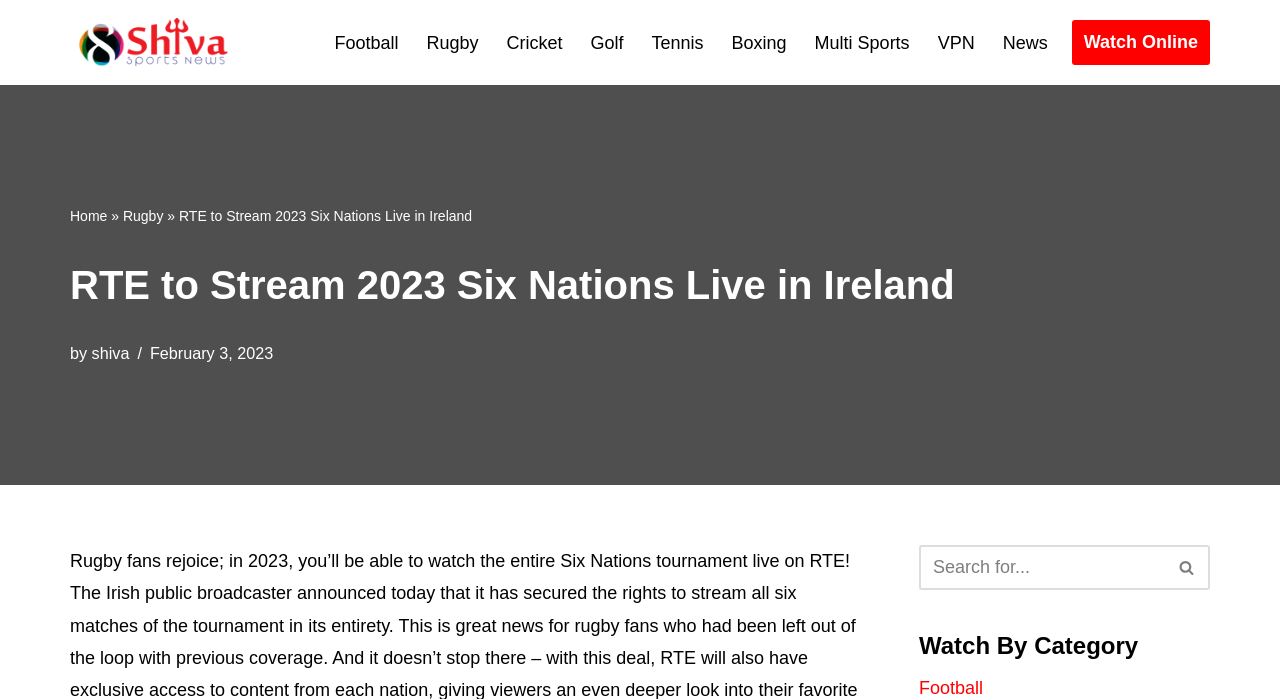Please determine the bounding box coordinates of the element's region to click in order to carry out the following instruction: "Visit the Areas Served page". The coordinates should be four float numbers between 0 and 1, i.e., [left, top, right, bottom].

None